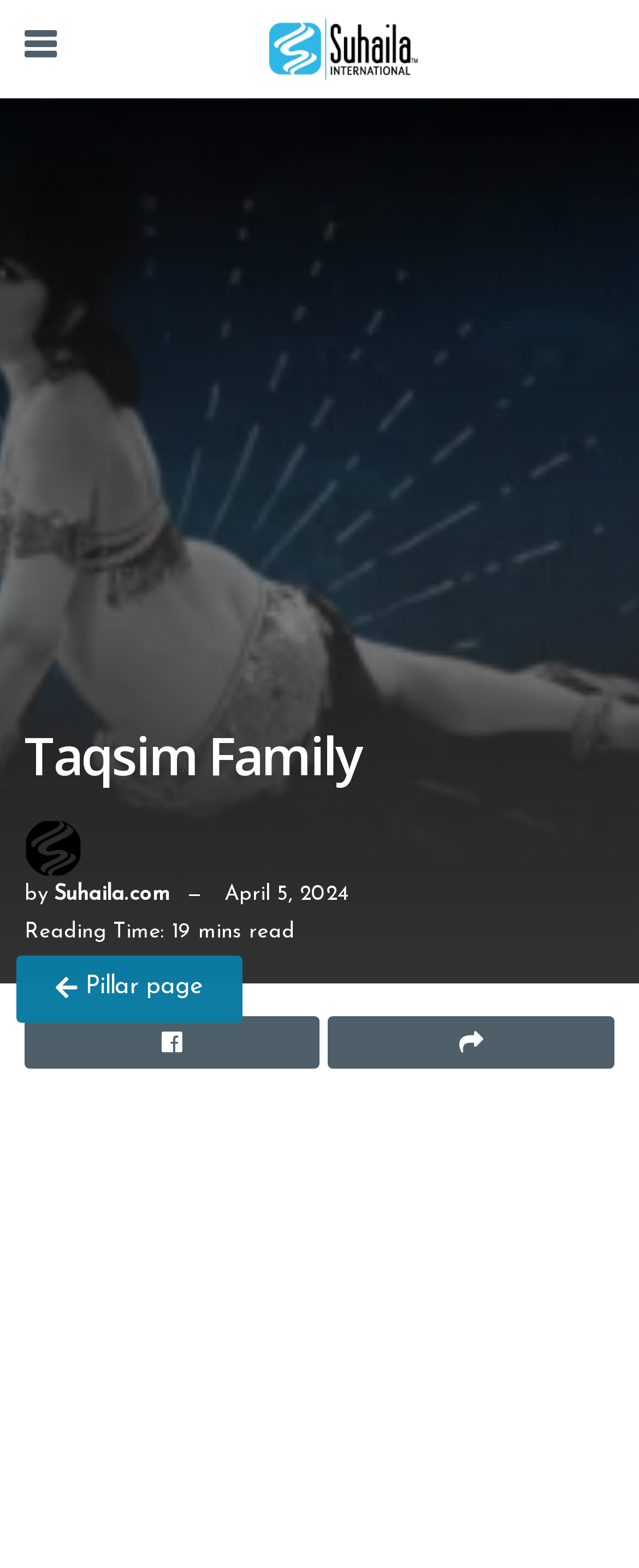How many social media links are there?
Respond to the question with a well-detailed and thorough answer.

I counted the number of link elements with icons, specifically '' and '', which are commonly used for social media links.